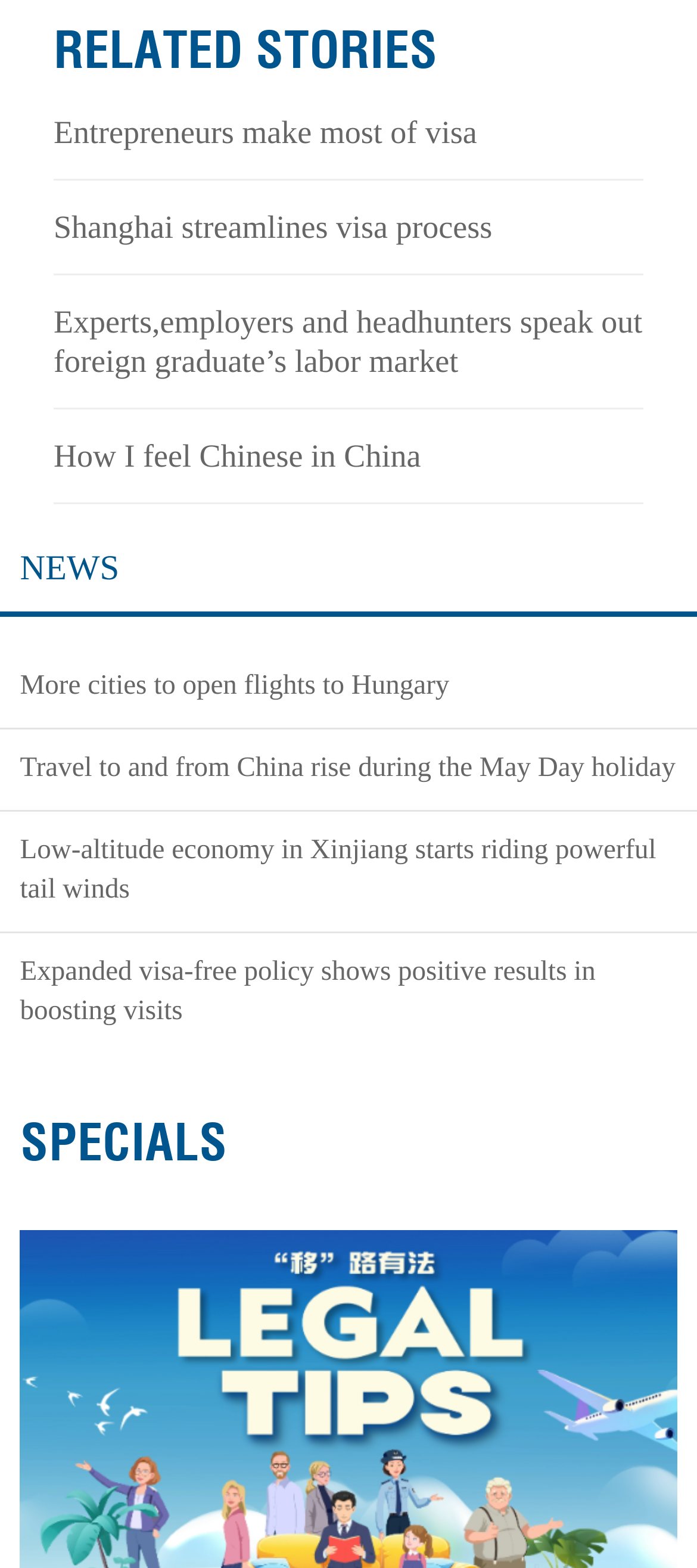Please provide the bounding box coordinates for the UI element as described: "Shanghai streamlines visa process". The coordinates must be four floats between 0 and 1, represented as [left, top, right, bottom].

[0.077, 0.134, 0.706, 0.157]